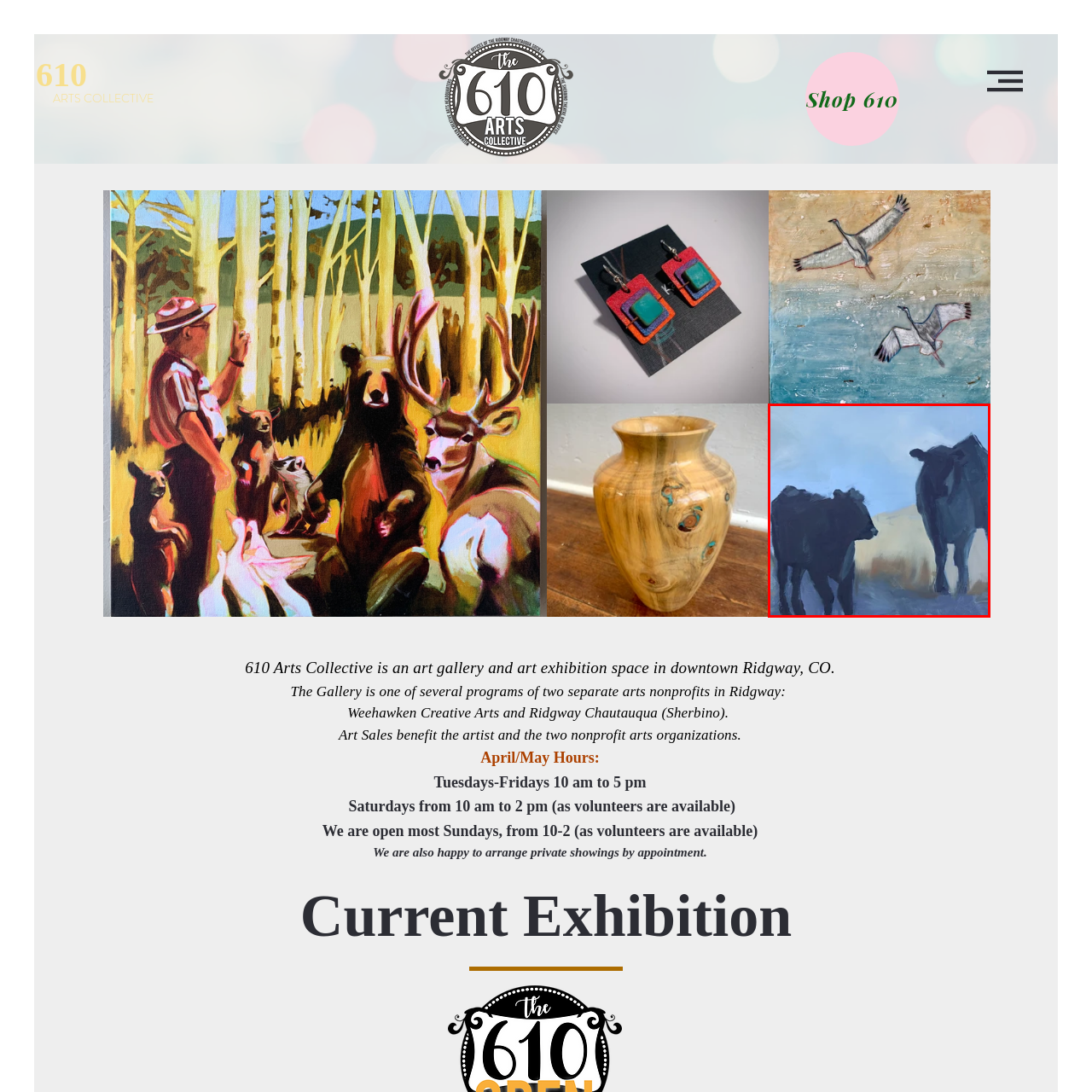Inspect the part framed by the grey rectangle, What style of art is used in the painting? 
Reply with a single word or phrase.

Impressionistic